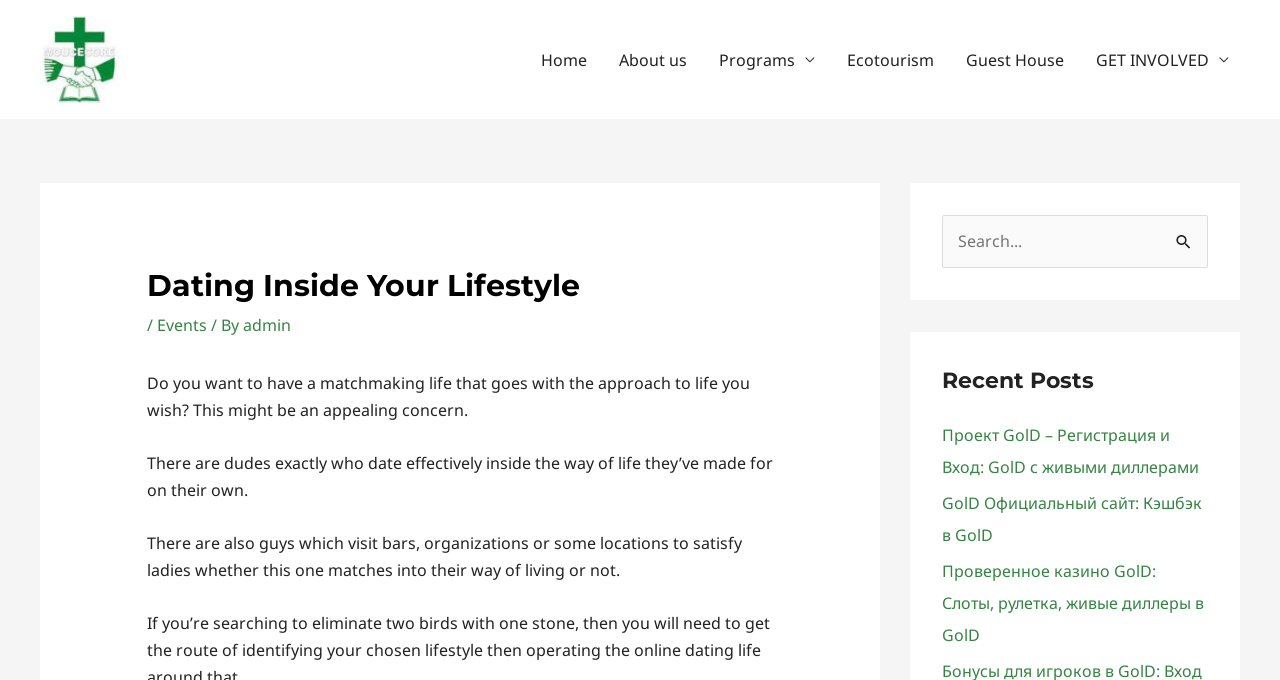Please determine the bounding box of the UI element that matches this description: About us. The coordinates should be given as (top-left x, top-left y, bottom-right x, bottom-right y), with all values between 0 and 1.

[0.471, 0.04, 0.549, 0.135]